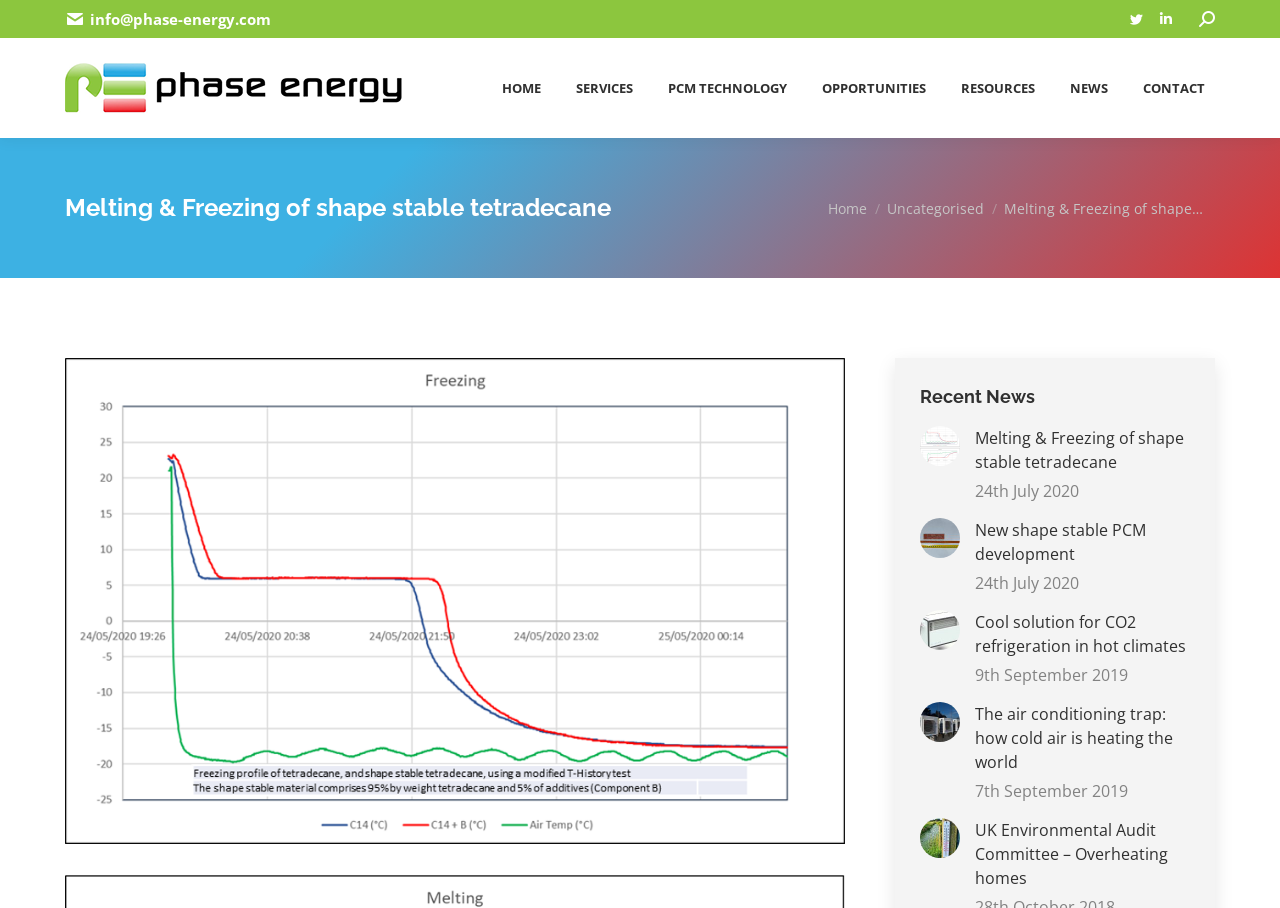Bounding box coordinates are specified in the format (top-left x, top-left y, bottom-right x, bottom-right y). All values are floating point numbers bounded between 0 and 1. Please provide the bounding box coordinate of the region this sentence describes: Services

[0.438, 0.06, 0.502, 0.117]